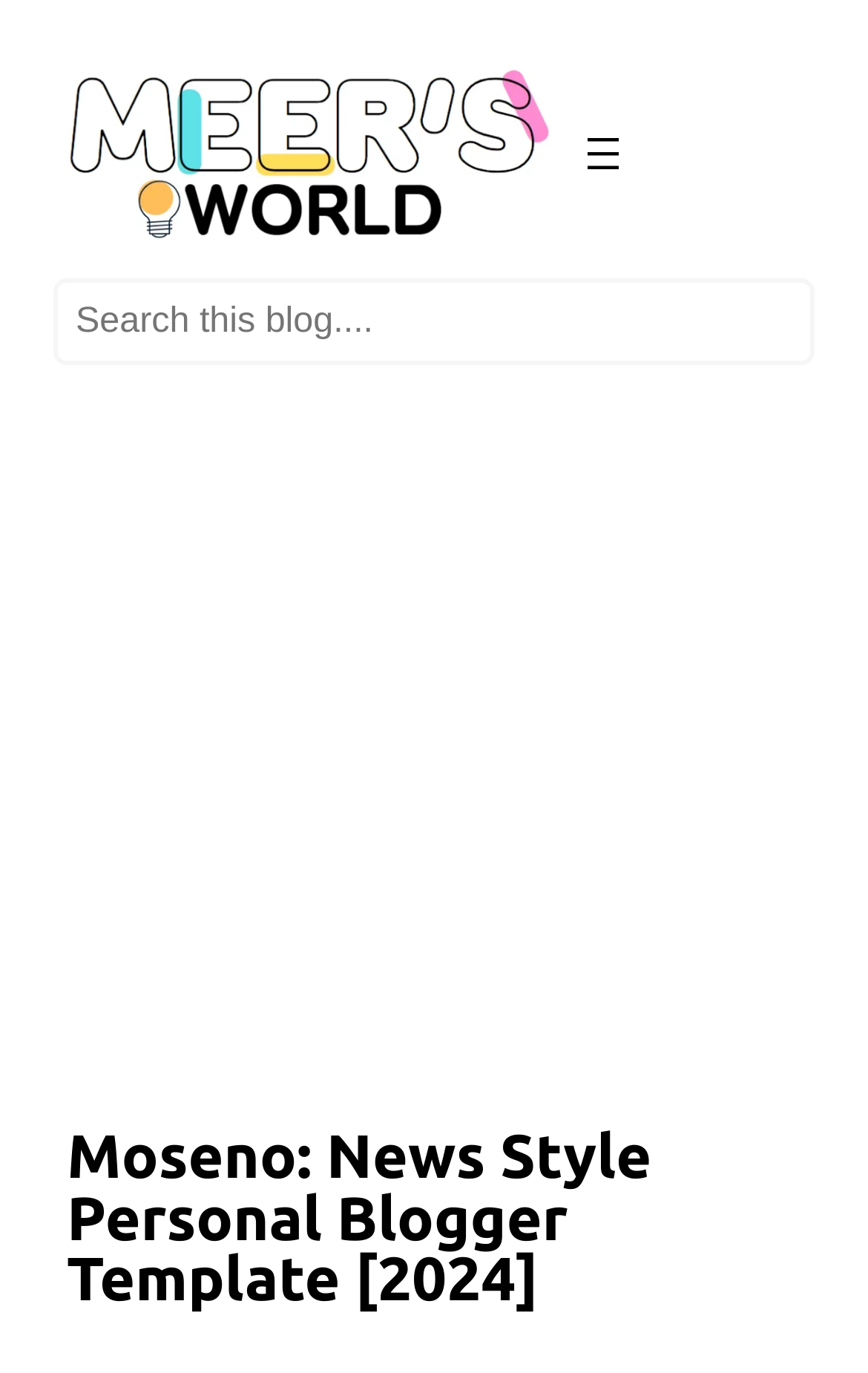Determine the bounding box coordinates in the format (top-left x, top-left y, bottom-right x, bottom-right y). Ensure all values are floating point numbers between 0 and 1. Identify the bounding box of the UI element described by: aria-label="Open menu"

[0.664, 0.093, 0.725, 0.132]